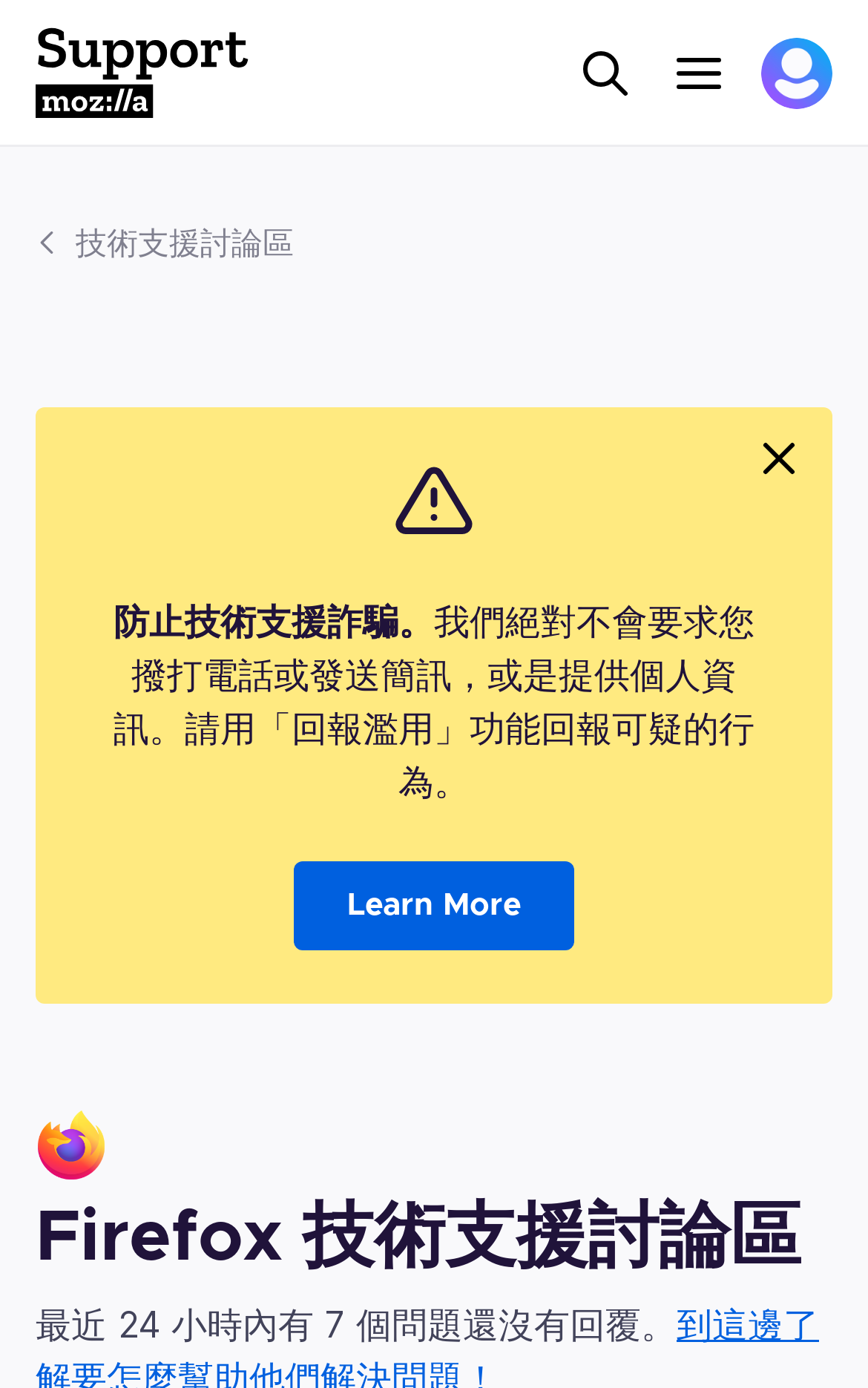What is the purpose of the '回報濫用' functionality?
Using the picture, provide a one-word or short phrase answer.

Report suspicious behavior